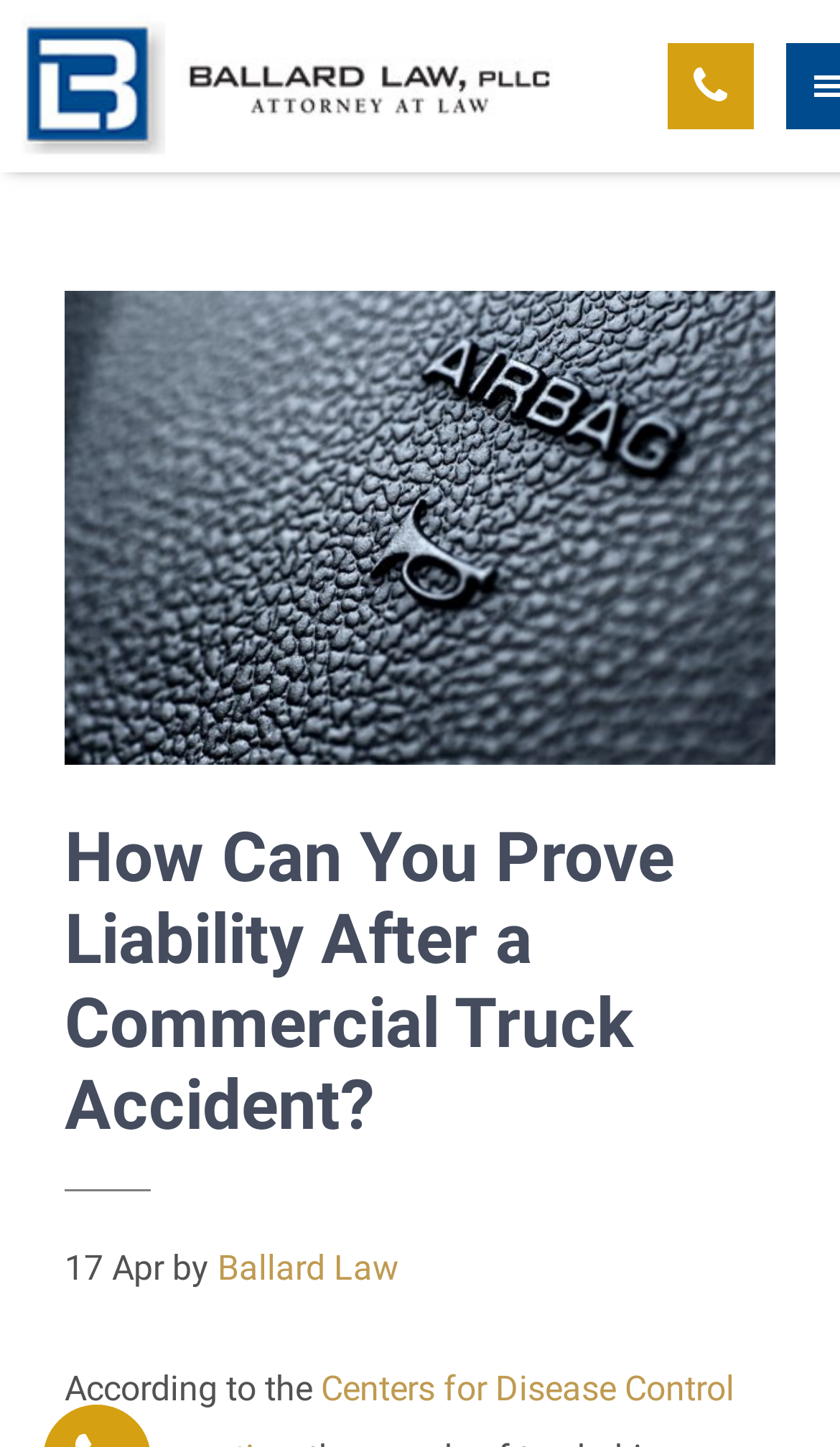Who is the author of the article?
Based on the image, answer the question with as much detail as possible.

I found the answer by looking at the byline below the main heading, which credits the authorship of the article to Ballard Law.